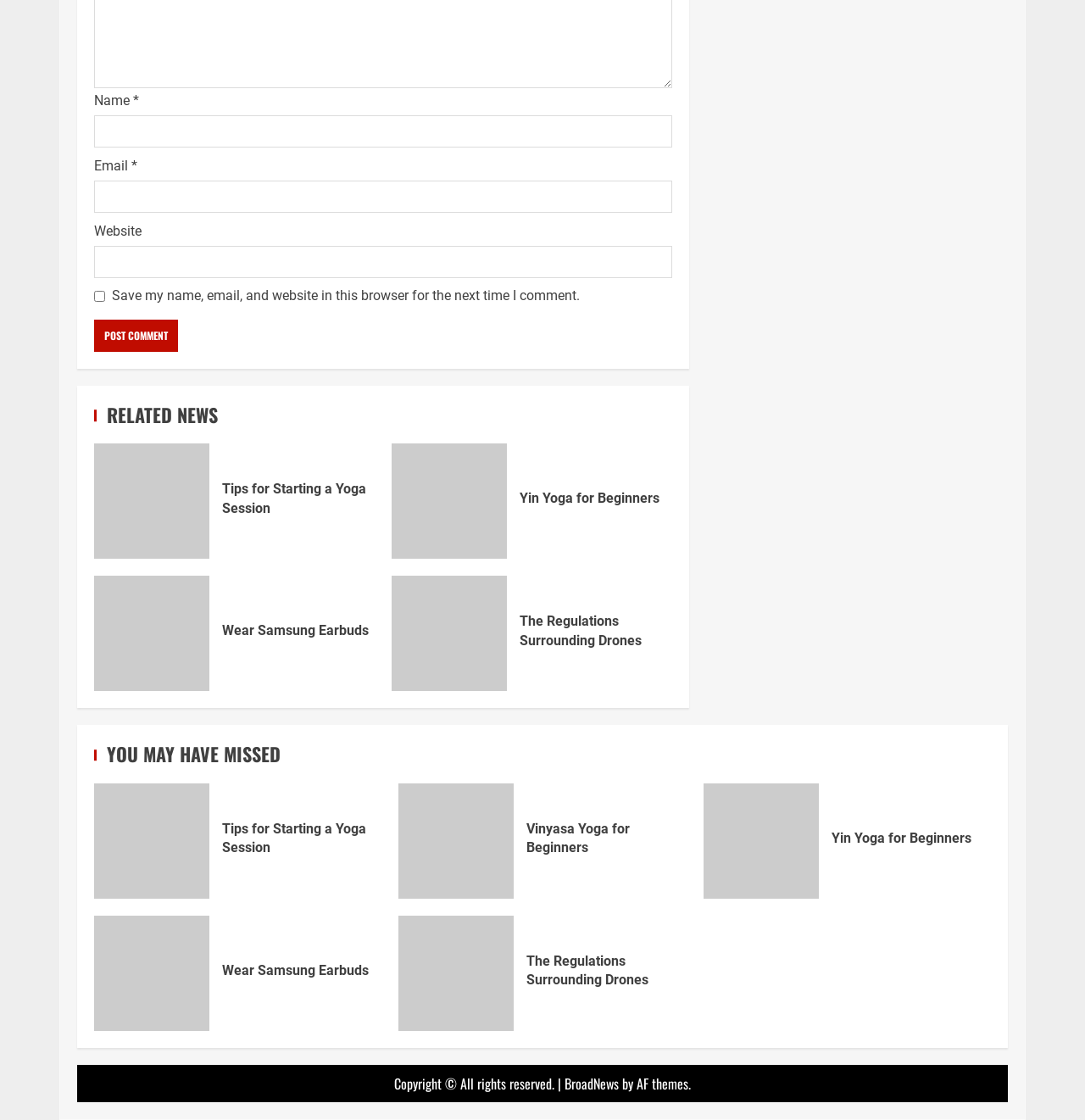Please answer the following query using a single word or phrase: 
How many input fields are there?

4